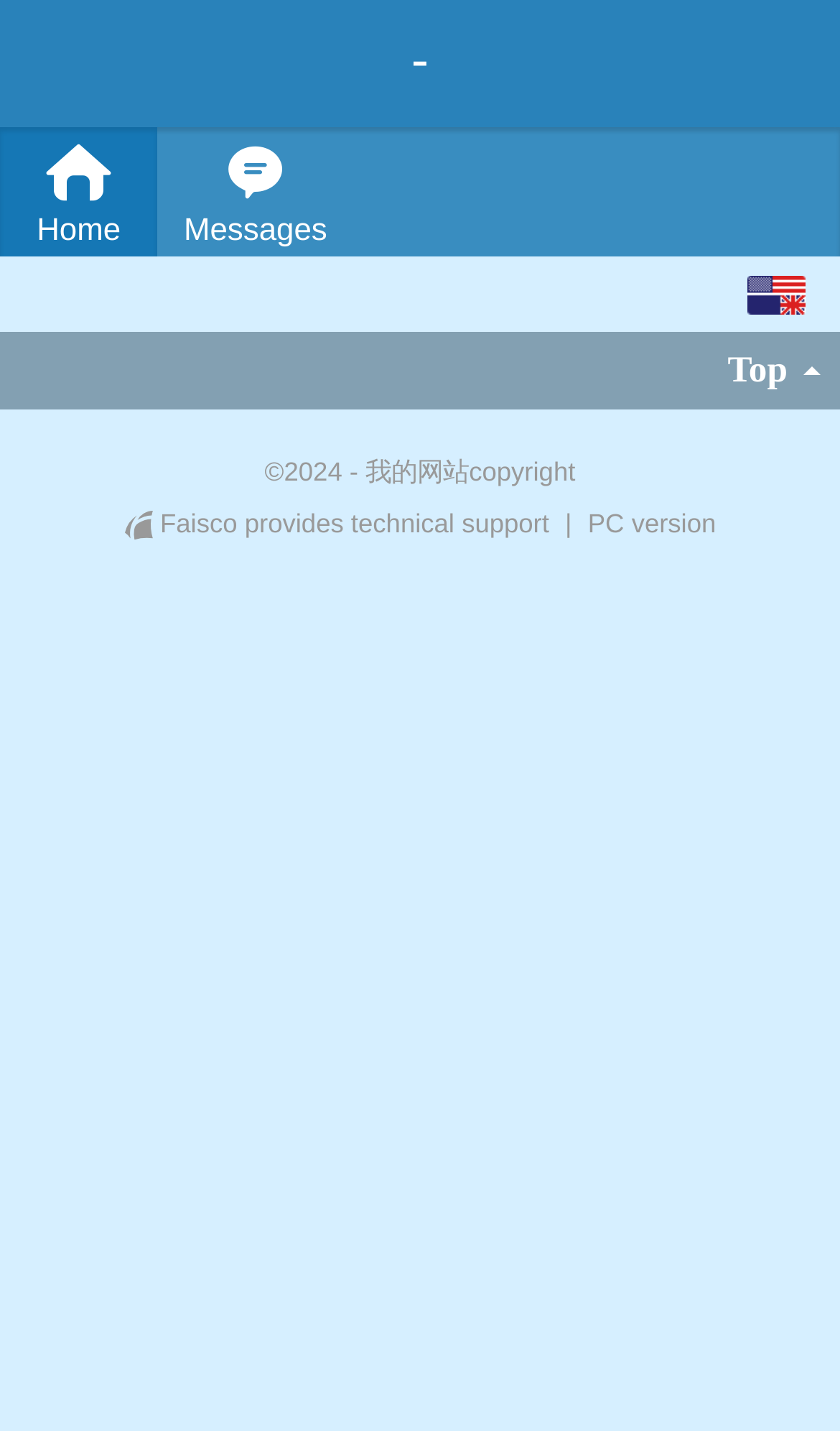Provide your answer in a single word or phrase: 
What is the alternative version of the website?

PC version